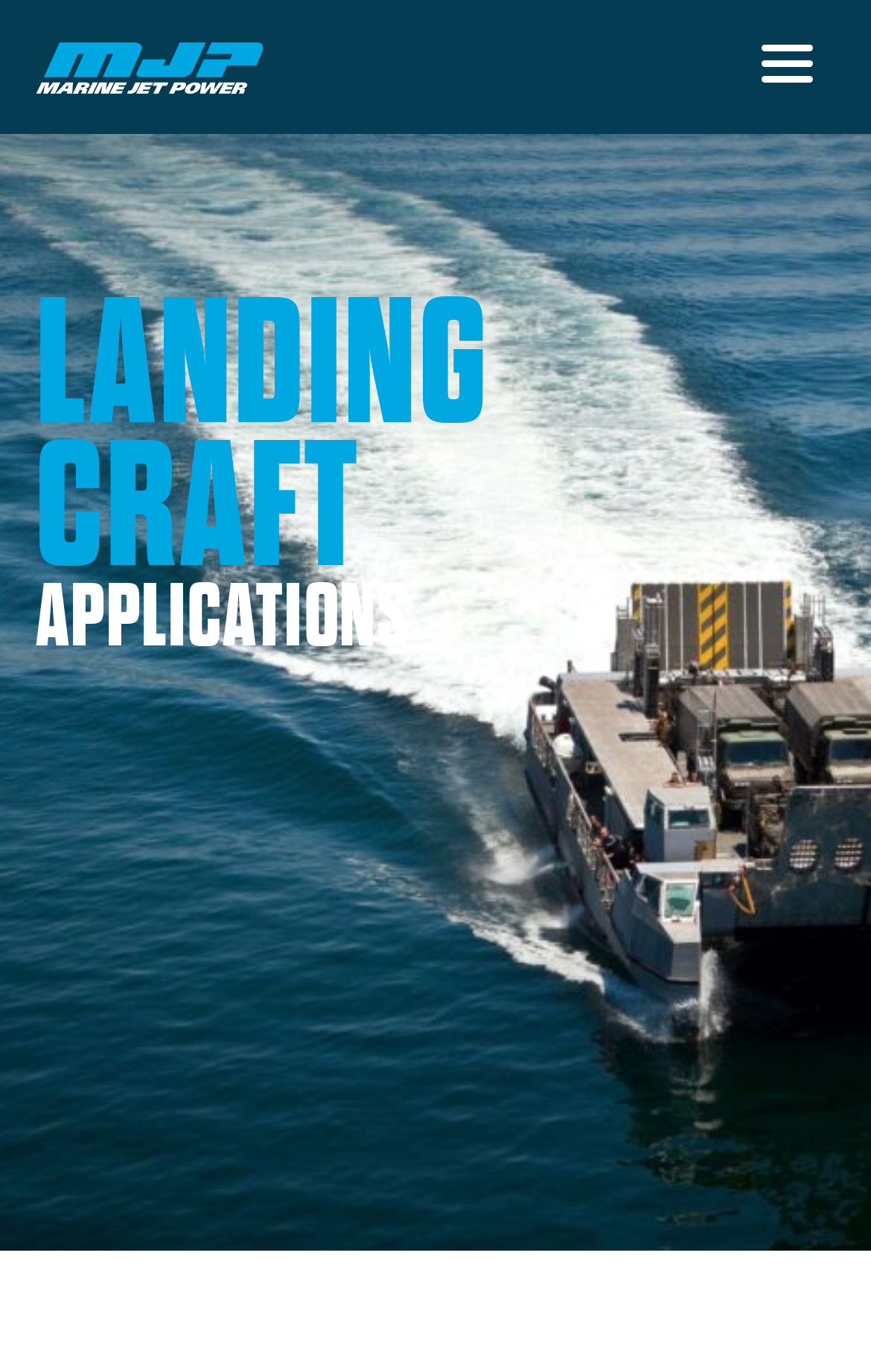Determine the bounding box coordinates in the format (top-left x, top-left y, bottom-right x, bottom-right y). Ensure all values are floating point numbers between 0 and 1. Identify the bounding box of the UI element described by: Primary Menu

[0.859, 0.033, 0.949, 0.067]